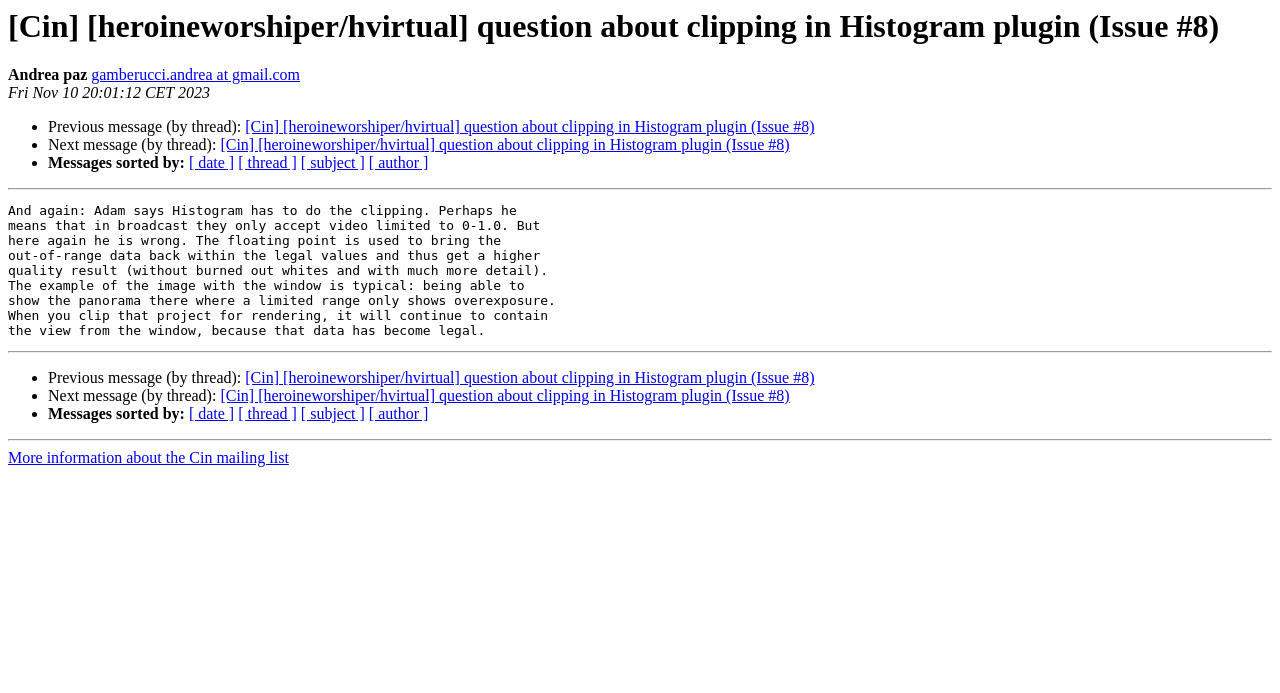Identify the bounding box coordinates of the section to be clicked to complete the task described by the following instruction: "View next message". The coordinates should be four float numbers between 0 and 1, formatted as [left, top, right, bottom].

[0.038, 0.197, 0.172, 0.221]